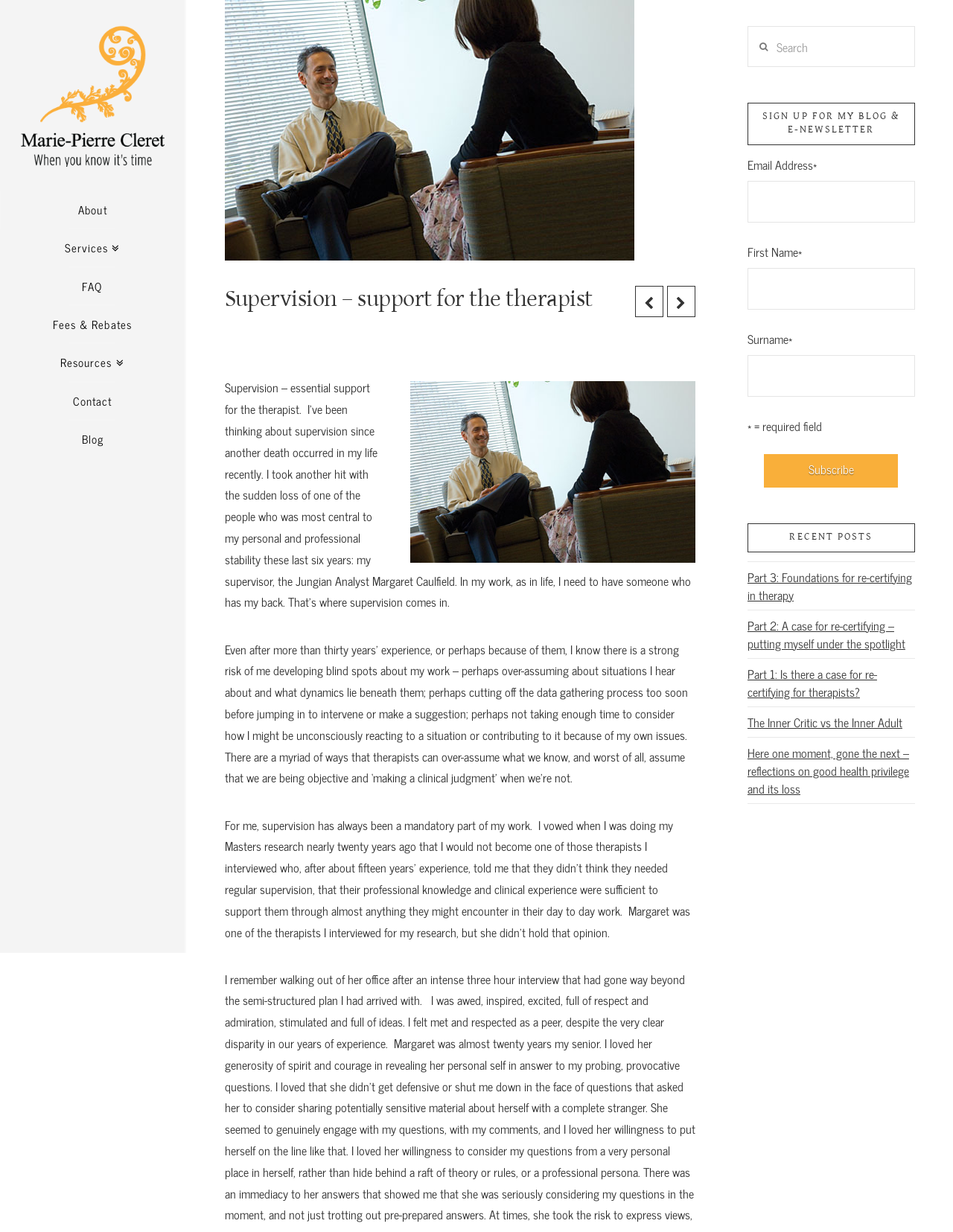Identify the bounding box coordinates of the element that should be clicked to fulfill this task: "Click on 'About' link". The coordinates should be provided as four float numbers between 0 and 1, i.e., [left, top, right, bottom].

[0.0, 0.155, 0.194, 0.185]